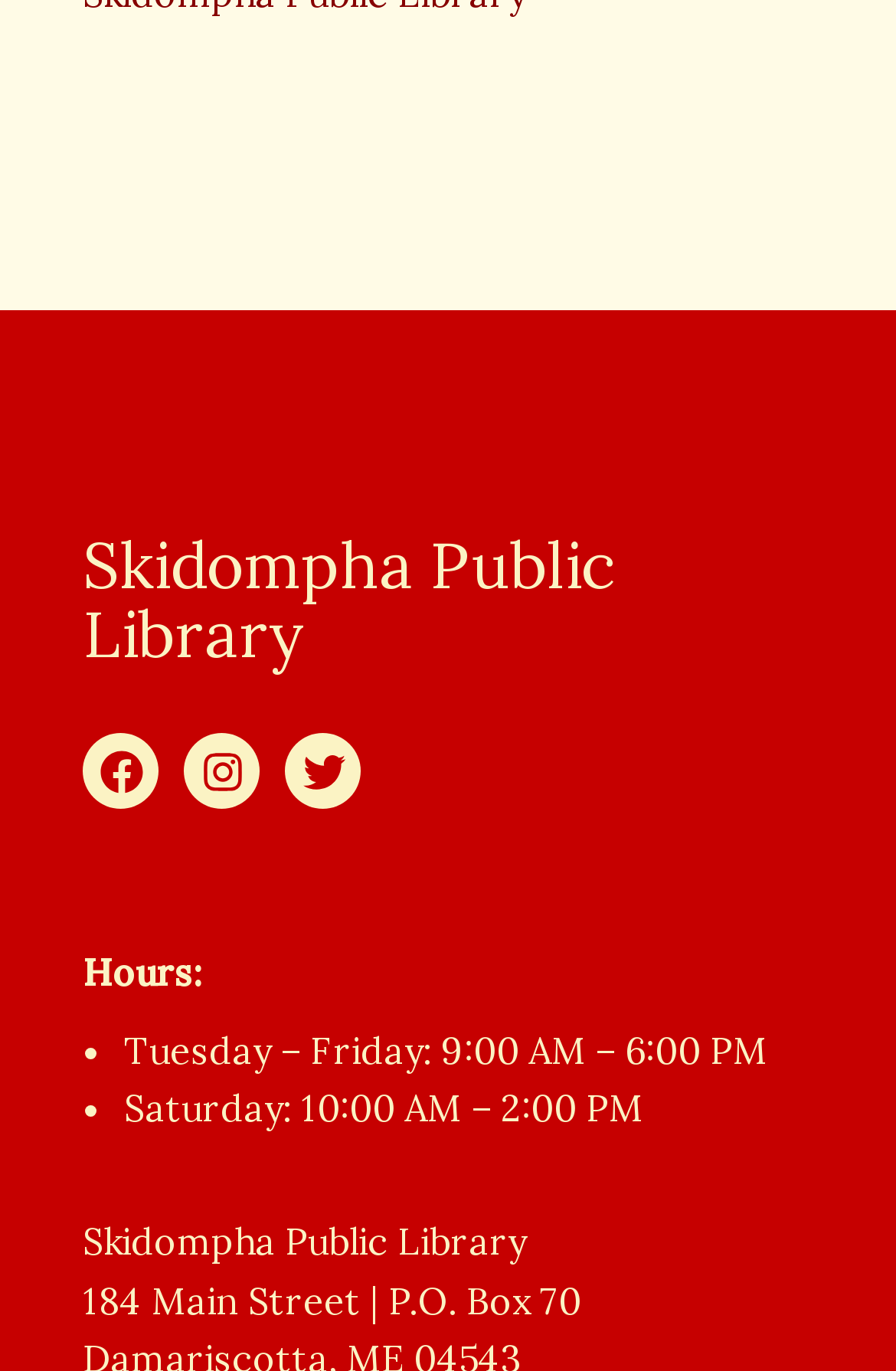Based on the element description "Facebook", predict the bounding box coordinates of the UI element.

[0.092, 0.535, 0.177, 0.59]